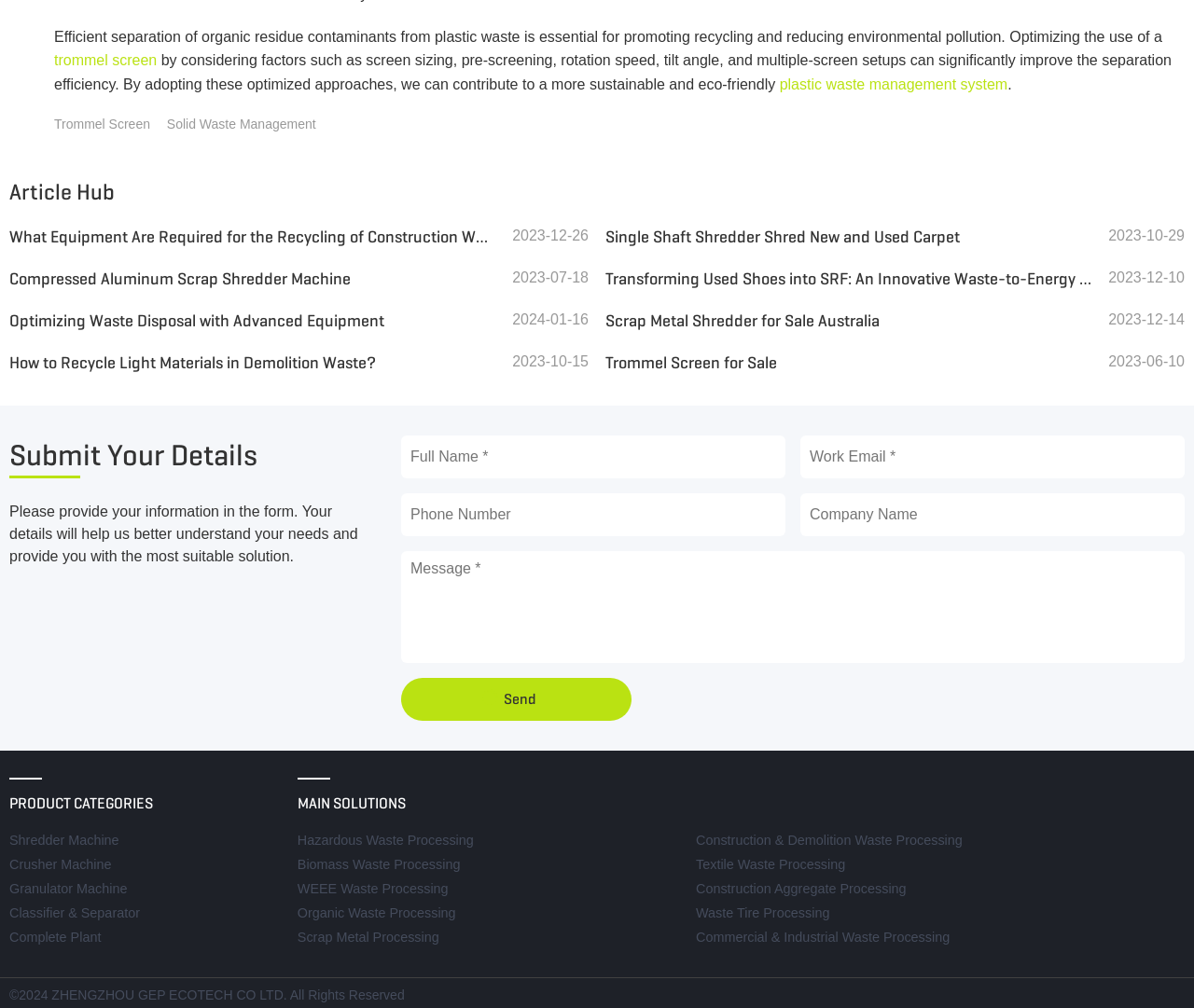What is the company name mentioned at the bottom of the page?
Using the image as a reference, answer the question in detail.

At the bottom of the page, there is a copyright notice that mentions the company name 'ZHENGZHOU GEP ECOTECH CO LTD', indicating that the website is owned by this company.